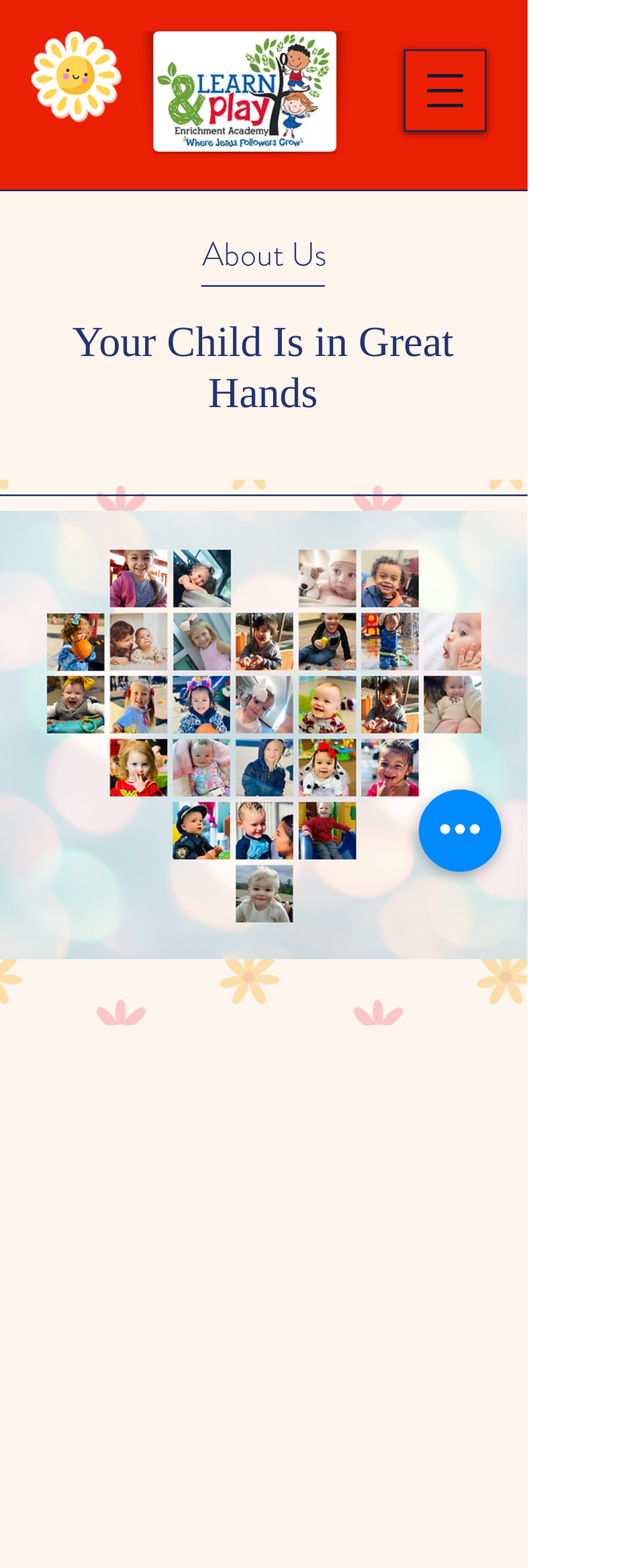Find the bounding box coordinates for the HTML element described as: "aria-label="Quick actions"". The coordinates should consist of four float values between 0 and 1, i.e., [left, top, right, bottom].

[0.651, 0.504, 0.779, 0.556]